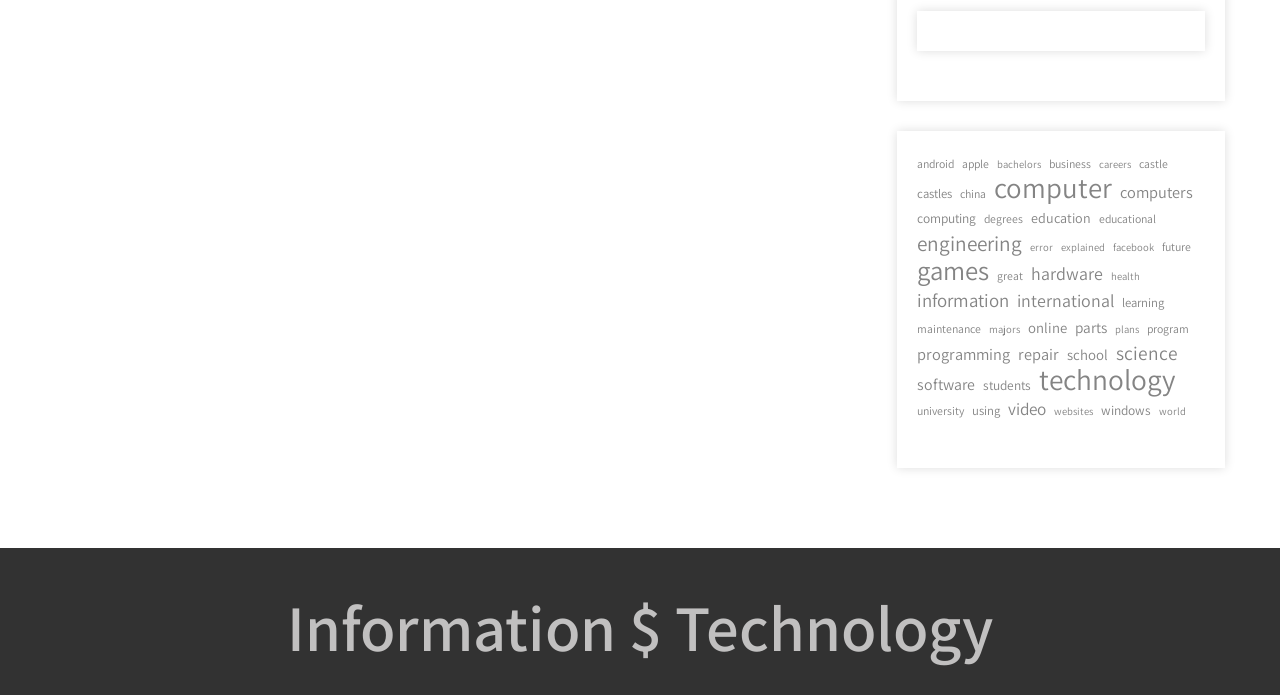What is the second category from the top?
Look at the image and provide a detailed response to the question.

I looked at the vertical positions of the links on the webpage by comparing their y1 and y2 coordinates. The second category from the top is 'apple'.